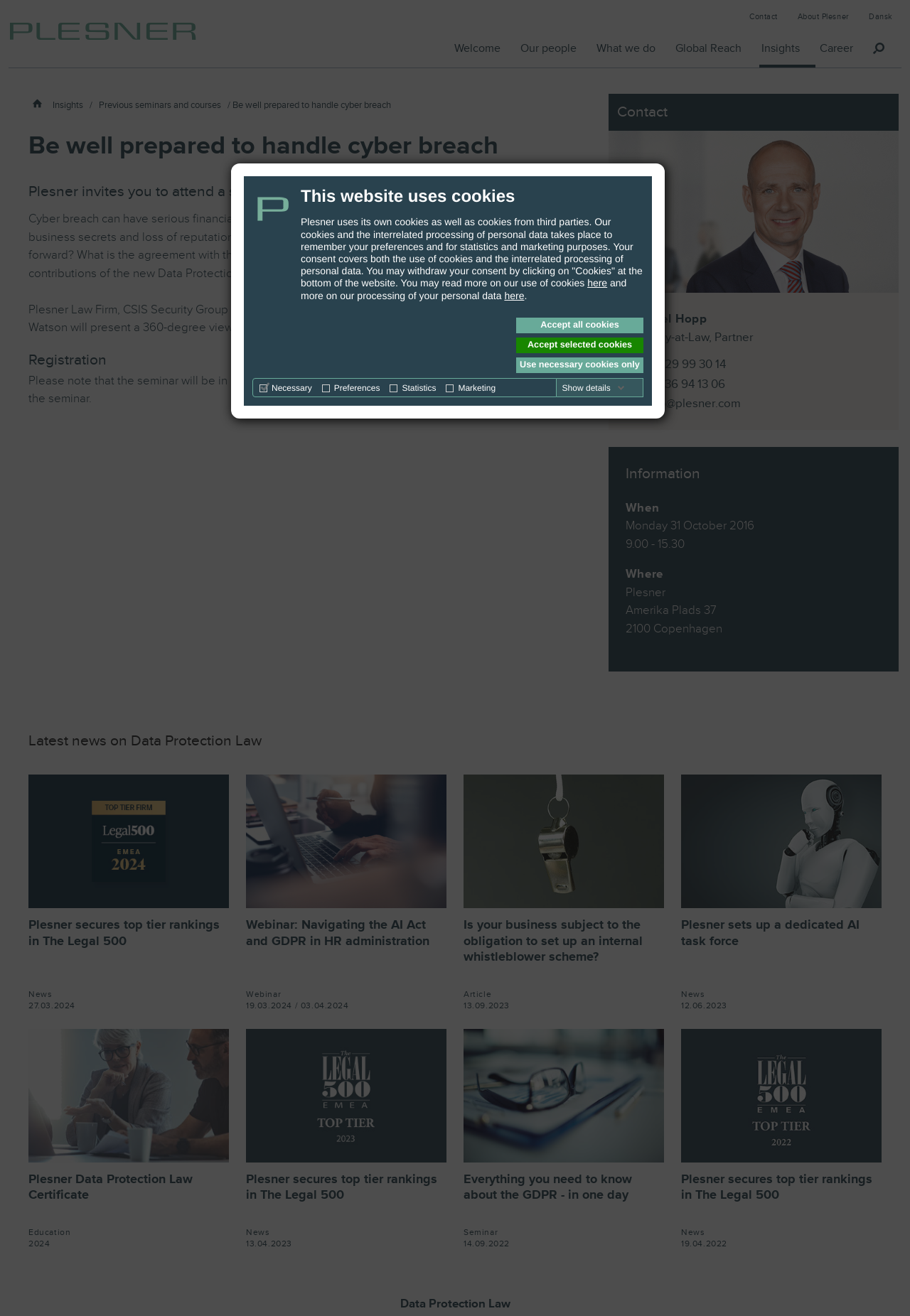Please identify the bounding box coordinates of the clickable element to fulfill the following instruction: "Click the 'About Plesner' link". The coordinates should be four float numbers between 0 and 1, i.e., [left, top, right, bottom].

[0.867, 0.003, 0.943, 0.023]